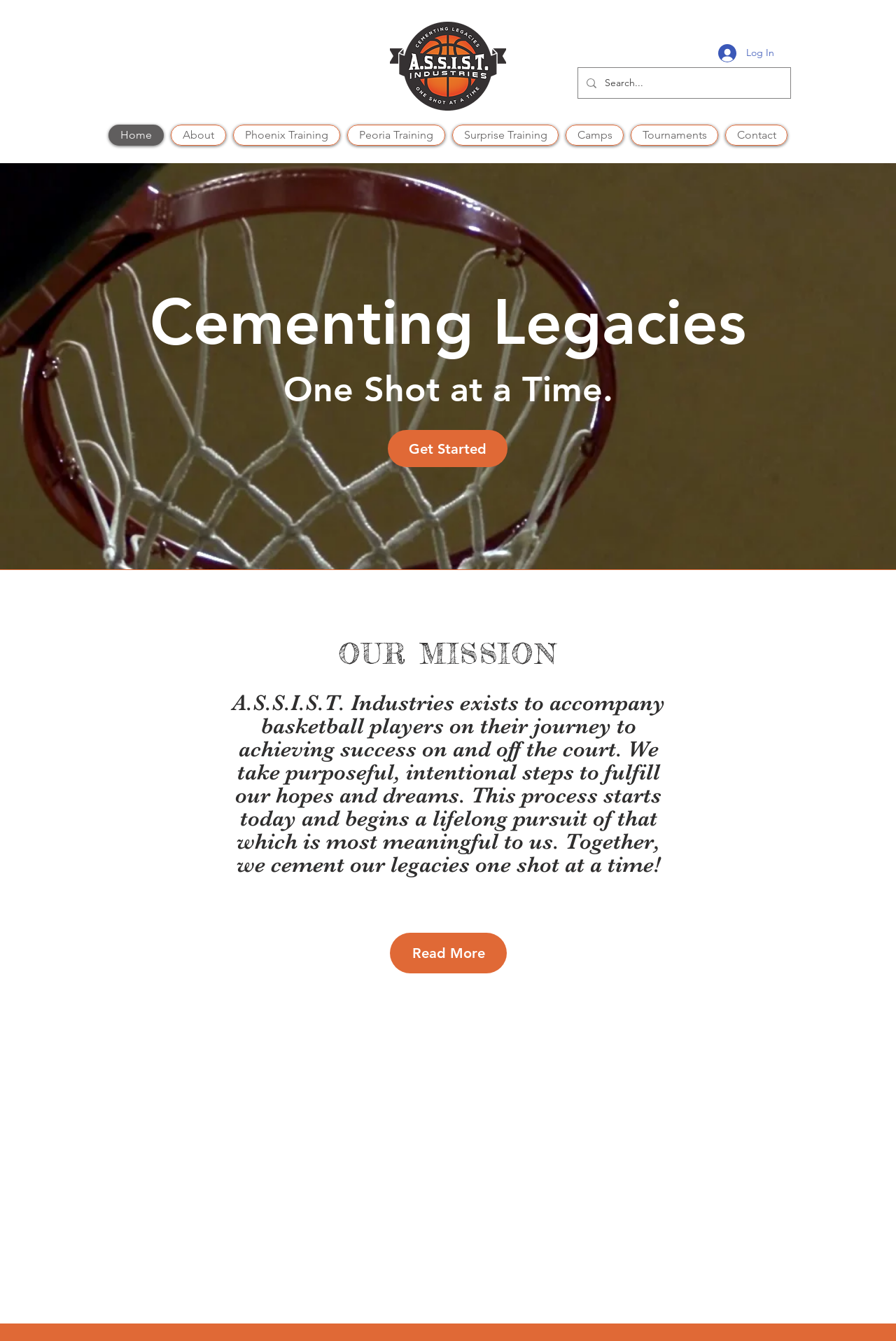Please determine the bounding box coordinates for the UI element described here. Use the format (top-left x, top-left y, bottom-right x, bottom-right y) with values bounded between 0 and 1: aria-label="Search..." name="q" placeholder="Search..."

[0.675, 0.051, 0.849, 0.073]